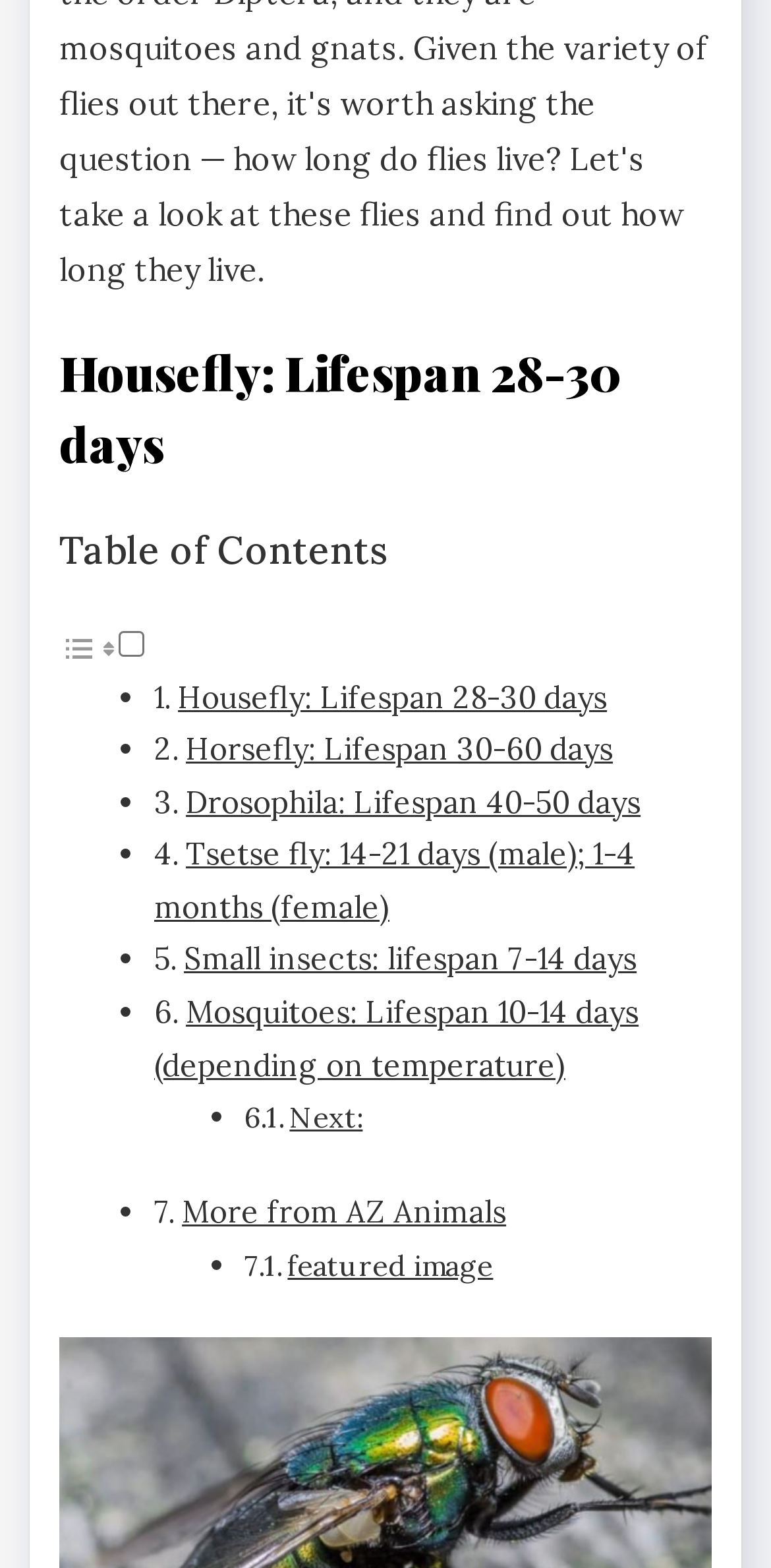Please identify the bounding box coordinates of the clickable area that will allow you to execute the instruction: "Click Next".

[0.376, 0.7, 0.47, 0.724]